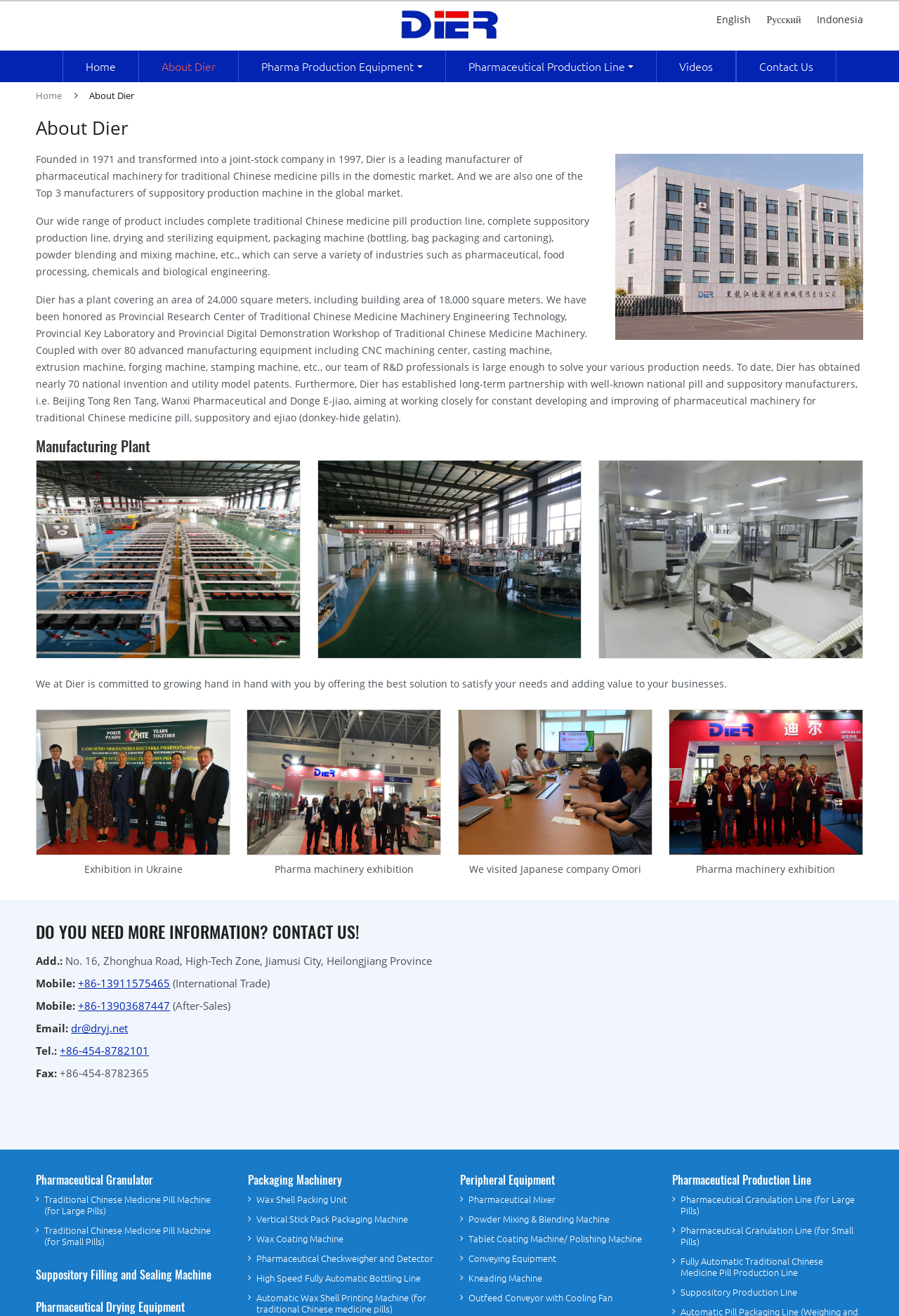Answer the question in a single word or phrase:
What is the address of the company?

No. 16, Zhonghua Road, High-Tech Zone, Jiamusi City, Heilongjiang Province